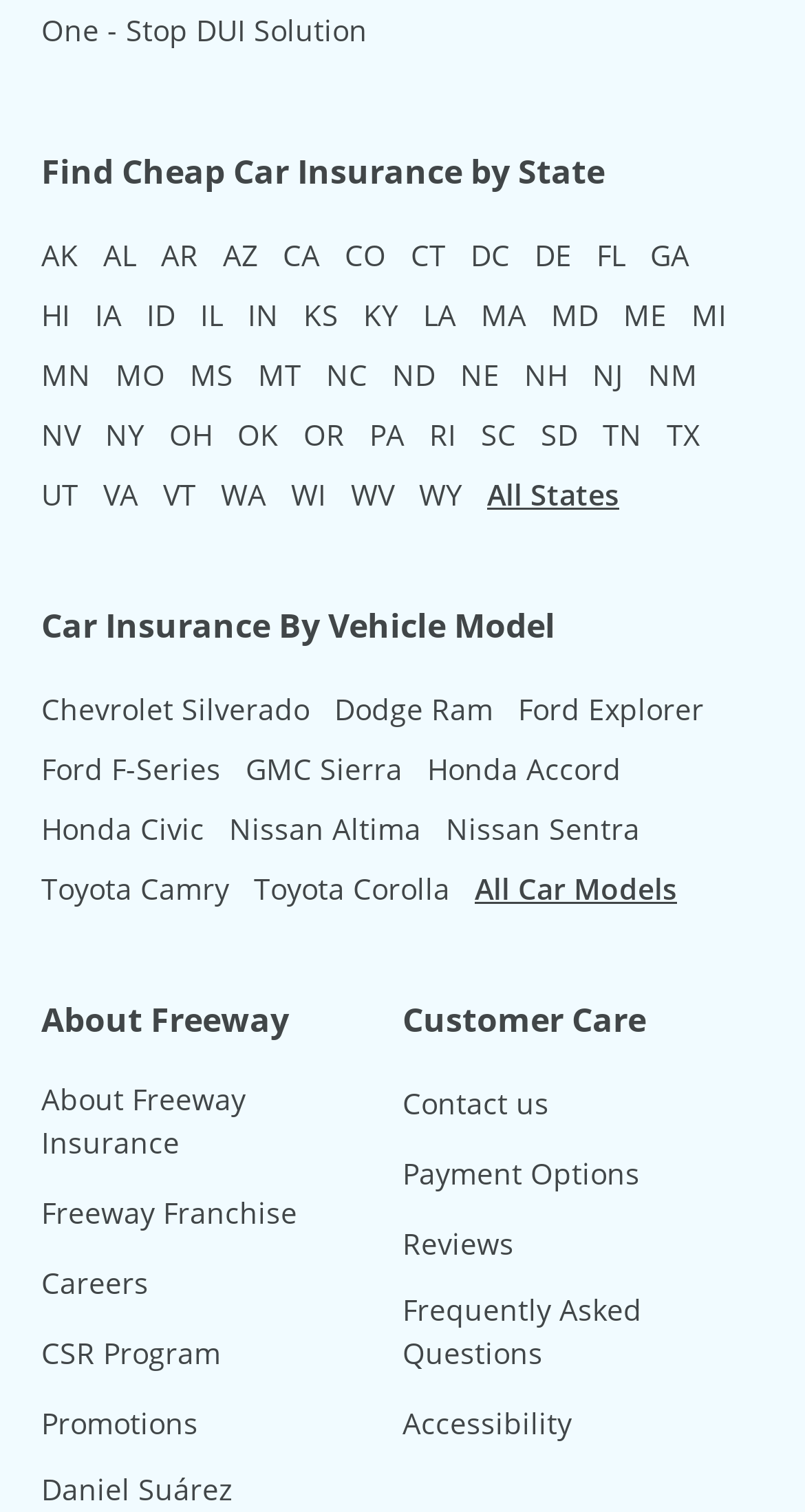Locate the bounding box coordinates of the element to click to perform the following action: 'Find cheap car insurance by state'. The coordinates should be given as four float values between 0 and 1, in the form of [left, top, right, bottom].

[0.051, 0.098, 0.751, 0.128]